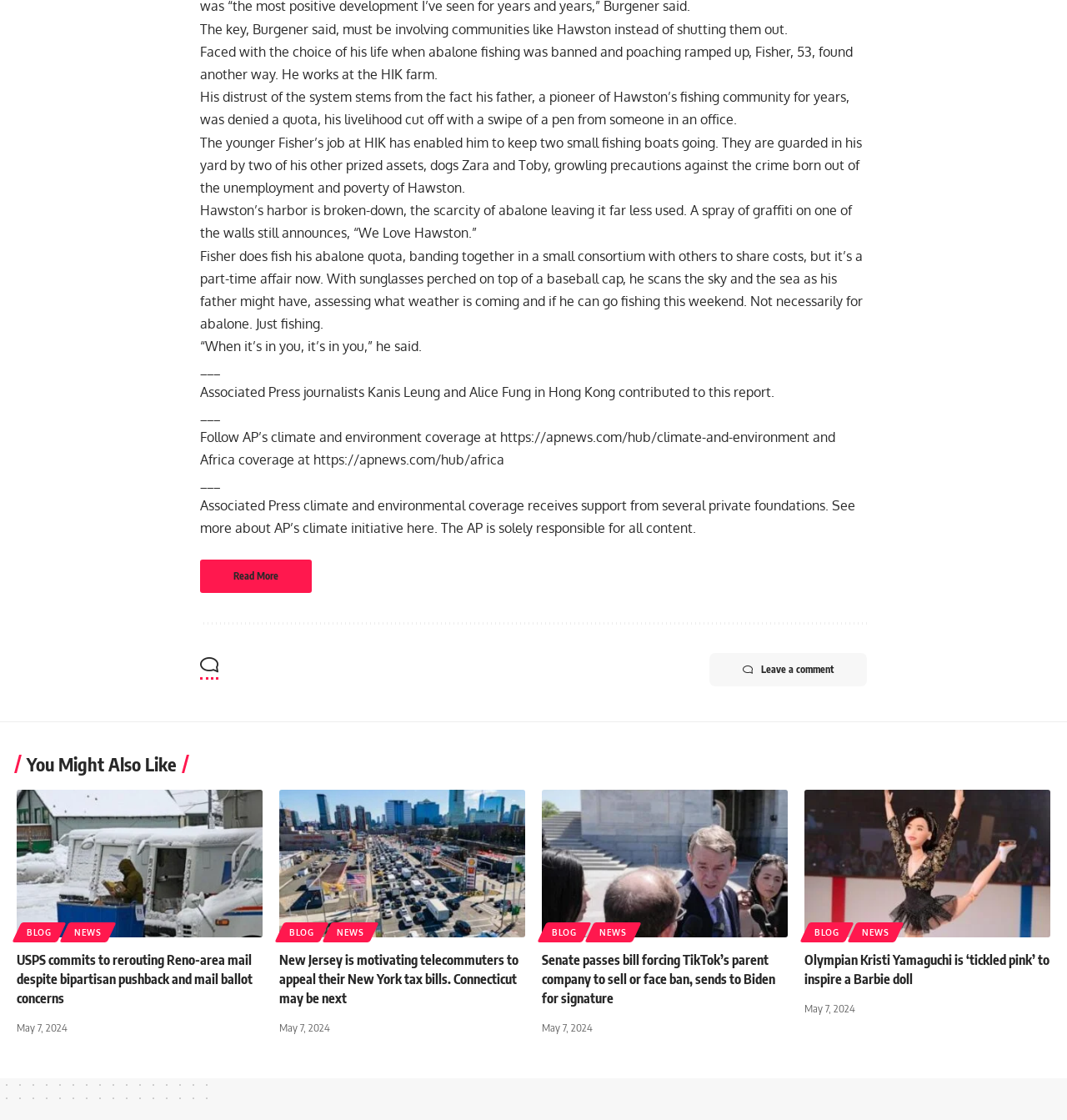Provide the bounding box coordinates in the format (top-left x, top-left y, bottom-right x, bottom-right y). All values are floating point numbers between 0 and 1. Determine the bounding box coordinate of the UI element described as: Leave a comment

[0.665, 0.583, 0.812, 0.613]